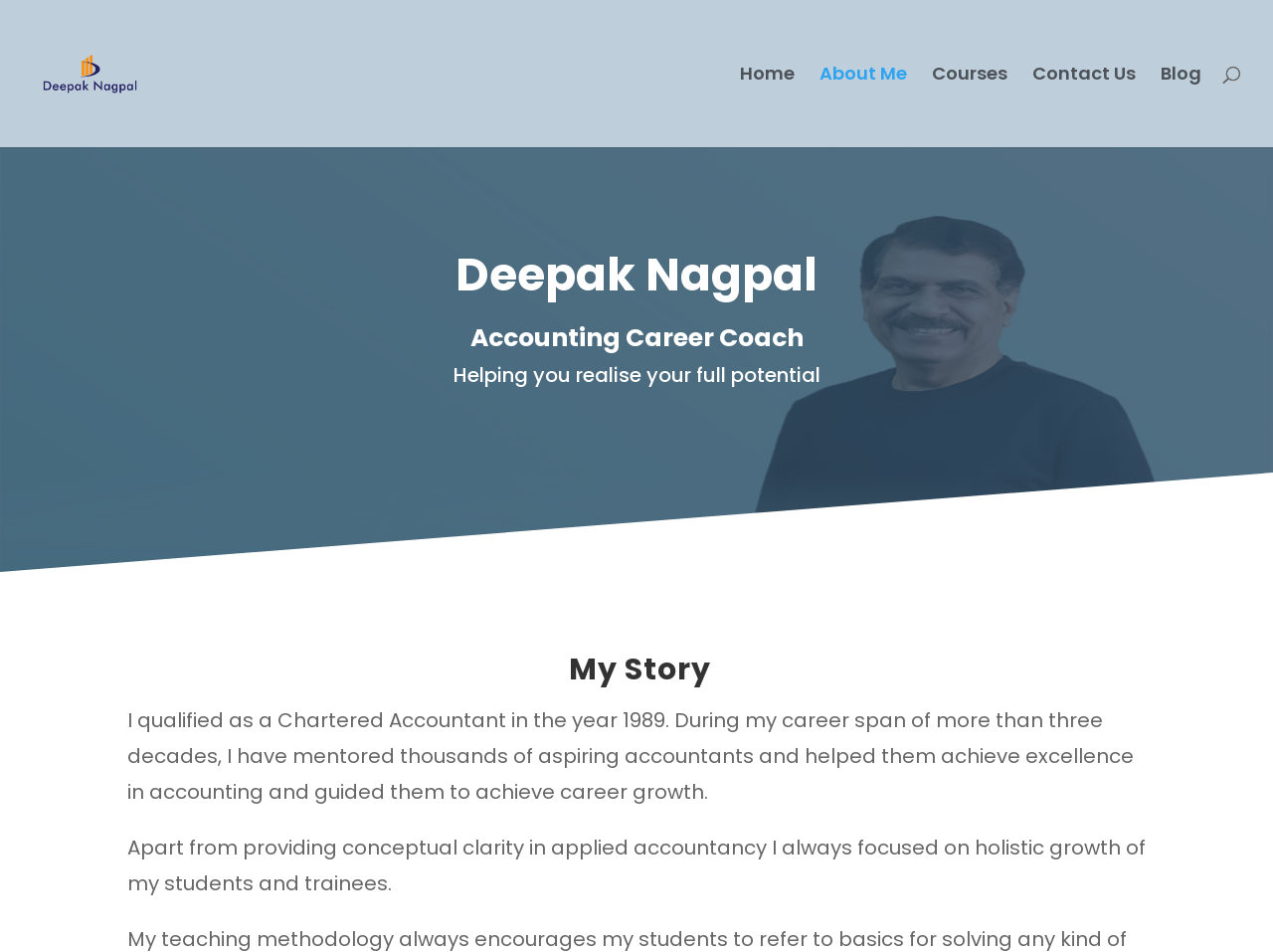How many links are present in the top navigation bar?
Use the image to give a comprehensive and detailed response to the question.

I counted the links in the top navigation bar and found five links: 'Home', 'About Me', 'Courses', 'Contact Us', and 'Blog'.